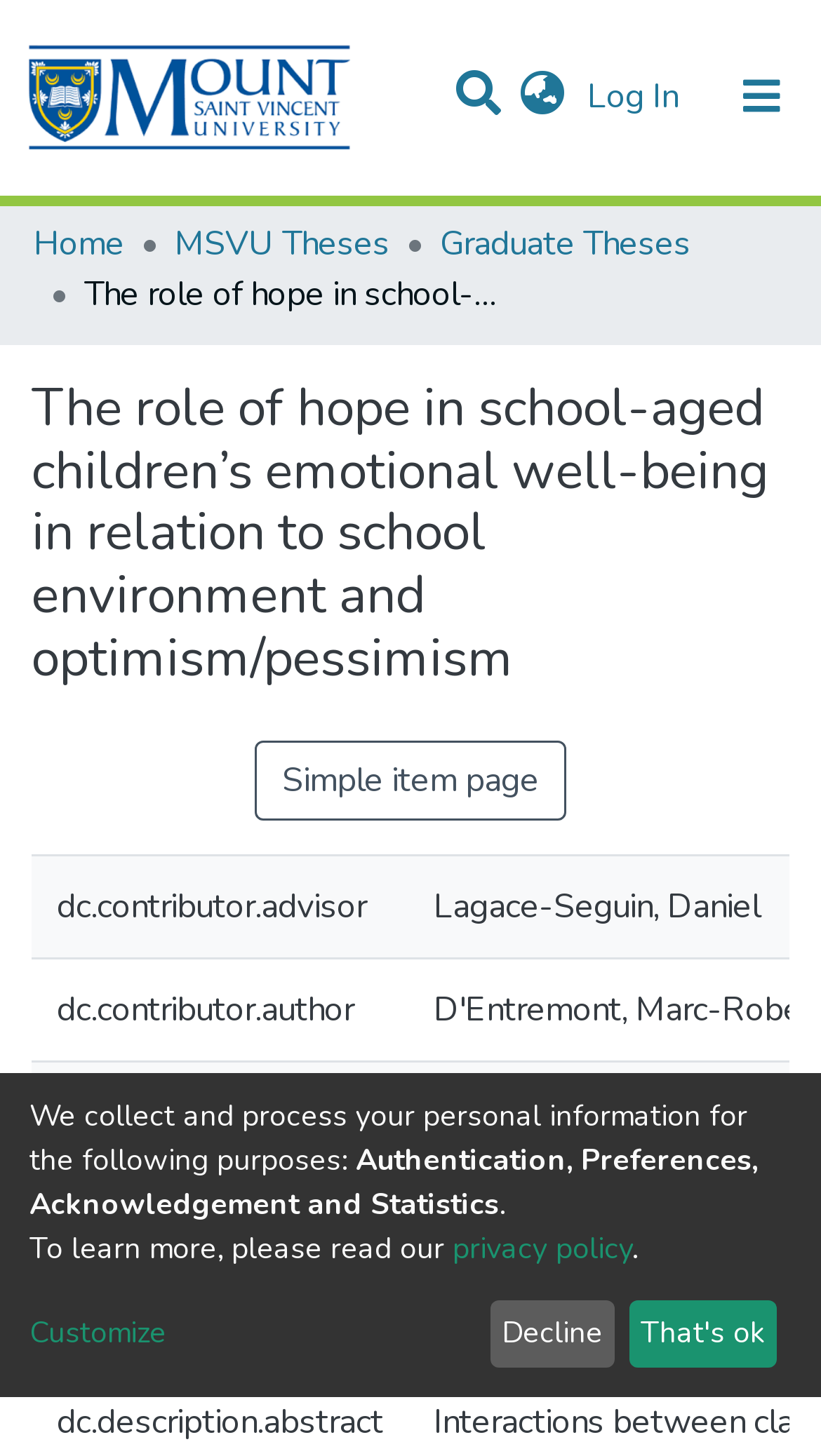Using the description "alt="Repository logo"", predict the bounding box of the relevant HTML element.

[0.021, 0.023, 0.447, 0.11]